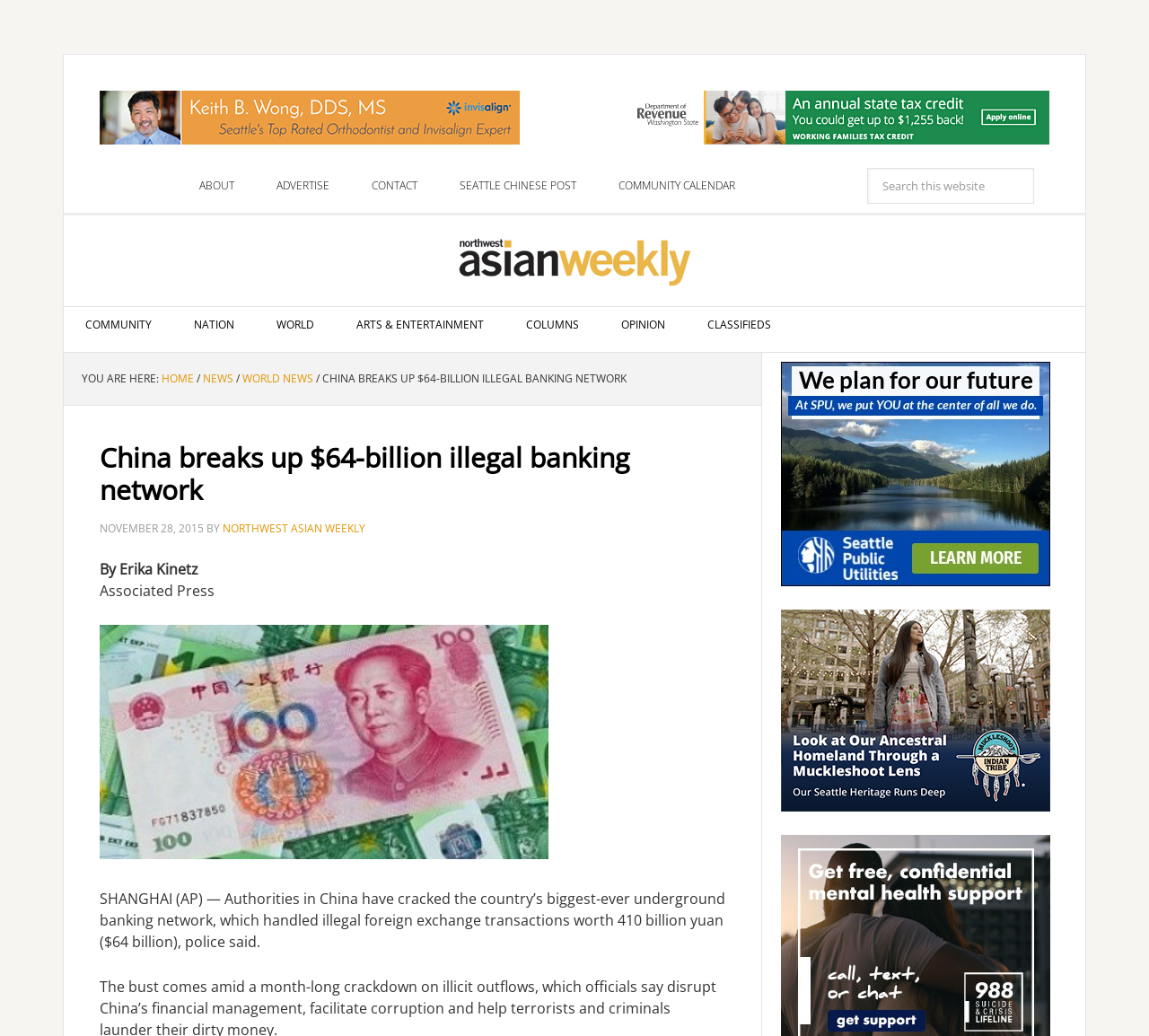Provide the bounding box coordinates for the area that should be clicked to complete the instruction: "Go to ABOUT page".

[0.155, 0.162, 0.223, 0.197]